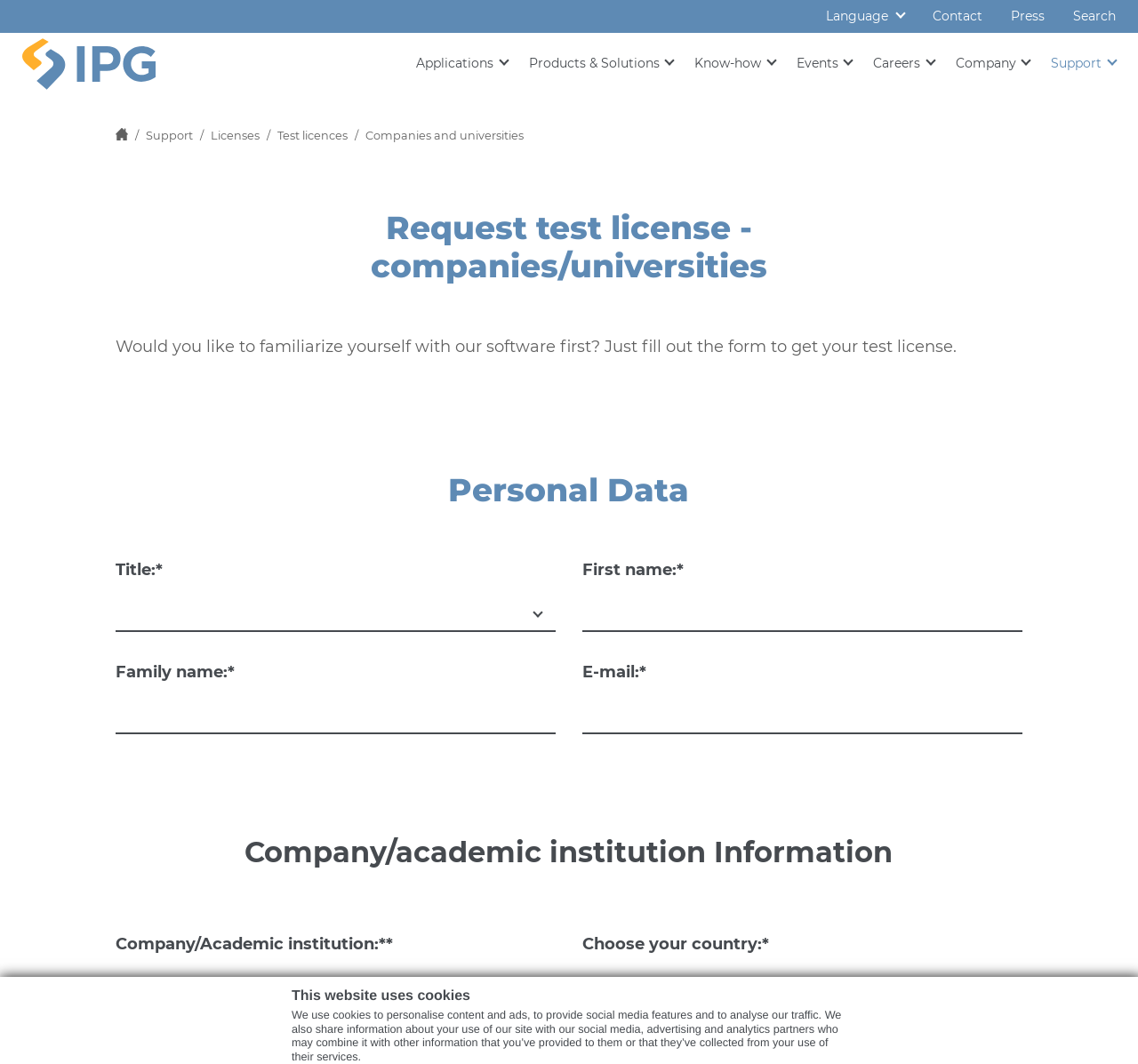Please locate the bounding box coordinates of the element that should be clicked to achieve the given instruction: "Click the Language button".

[0.713, 0.0, 0.807, 0.031]